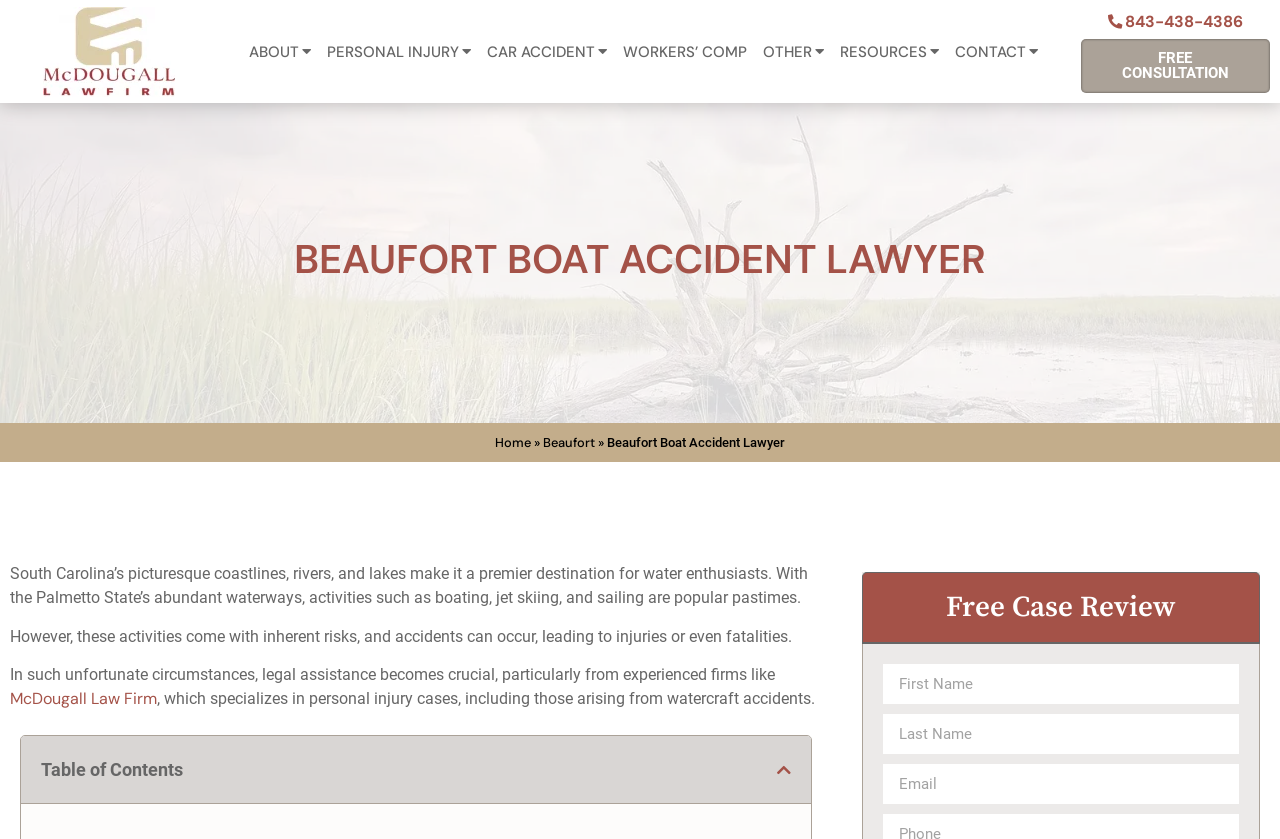What is the phone number to contact the law firm?
Using the image, provide a detailed and thorough answer to the question.

I found the answer by looking at the top-right corner of the webpage, where there is a link with the phone number '843-438-4386'. This suggests that this is the phone number to contact the law firm.